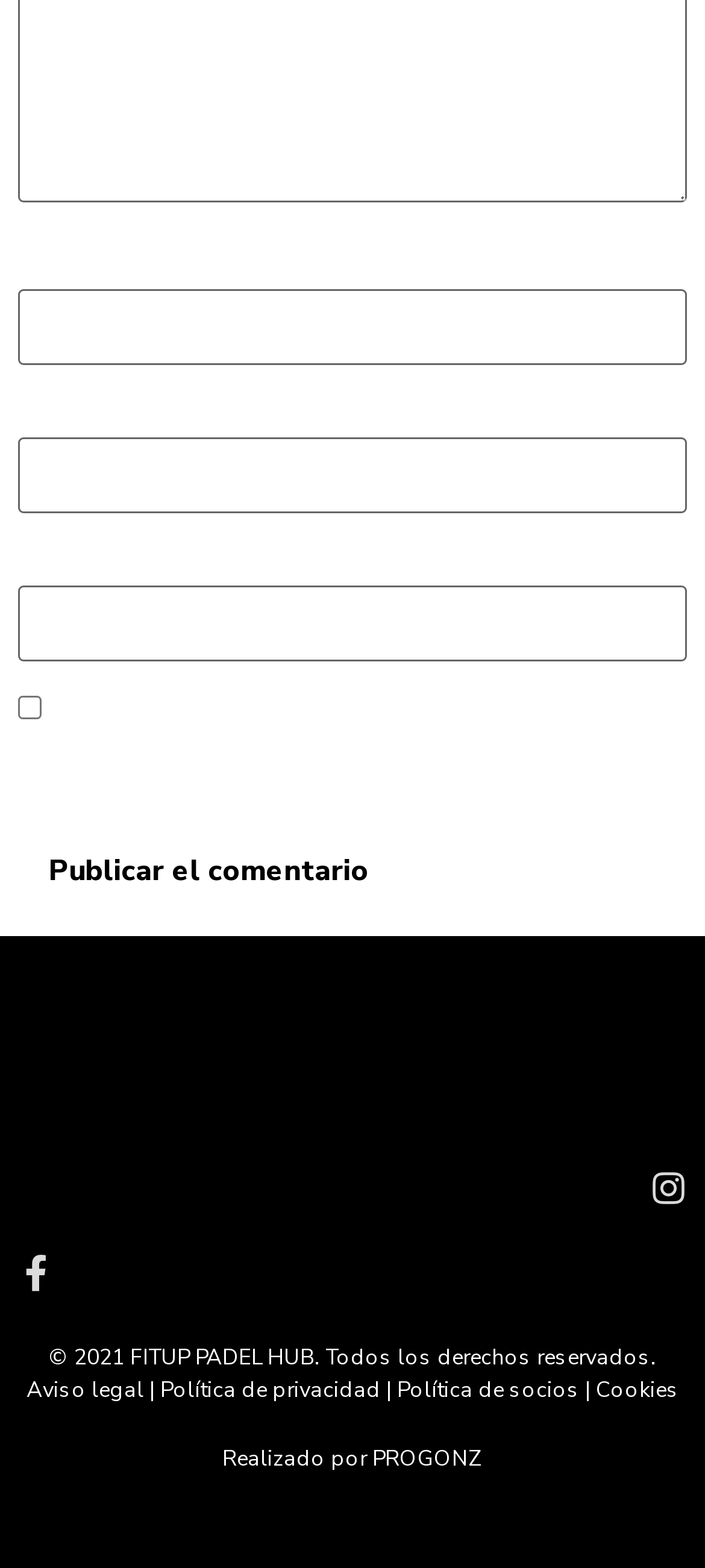Highlight the bounding box coordinates of the element you need to click to perform the following instruction: "Enter your name."

[0.026, 0.184, 0.974, 0.232]